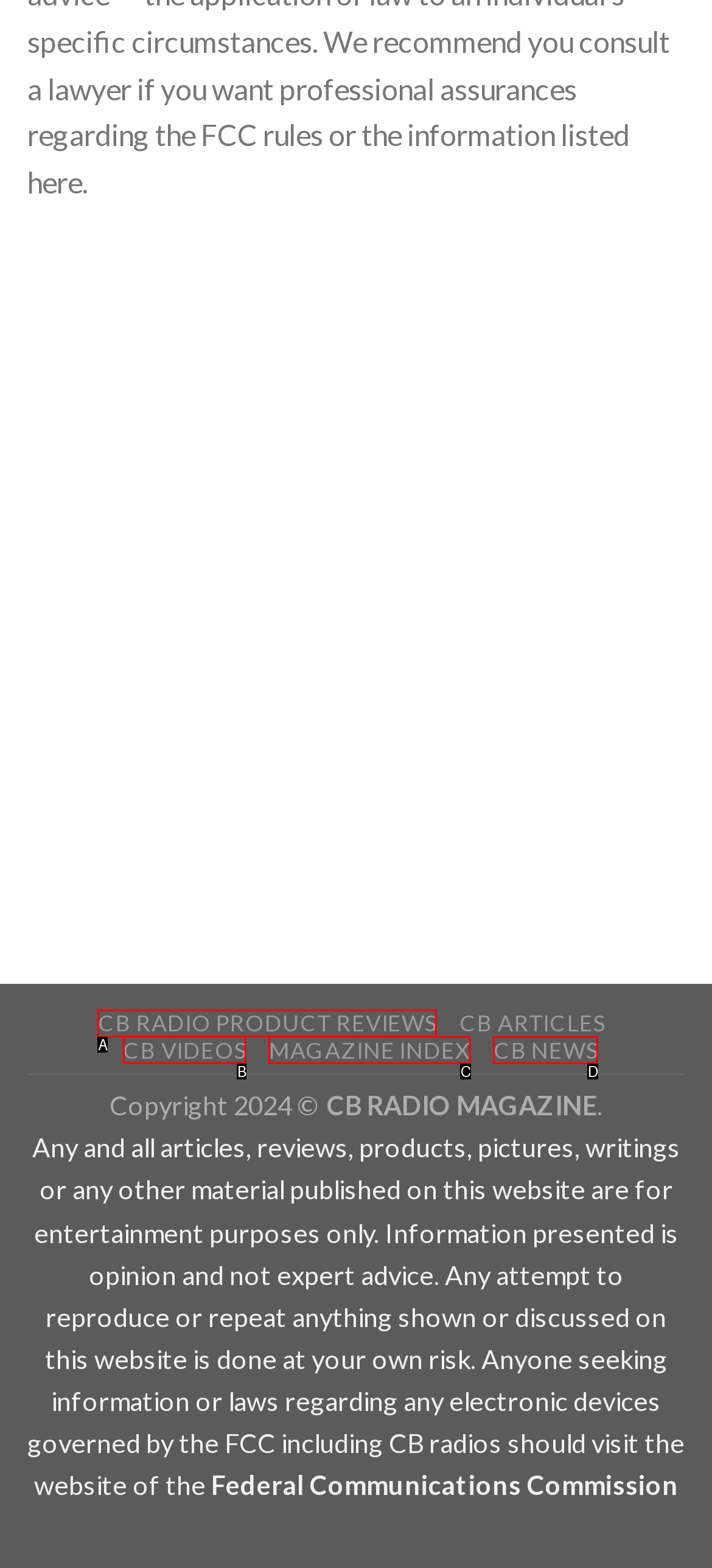Match the element description: CB News to the correct HTML element. Answer with the letter of the selected option.

D